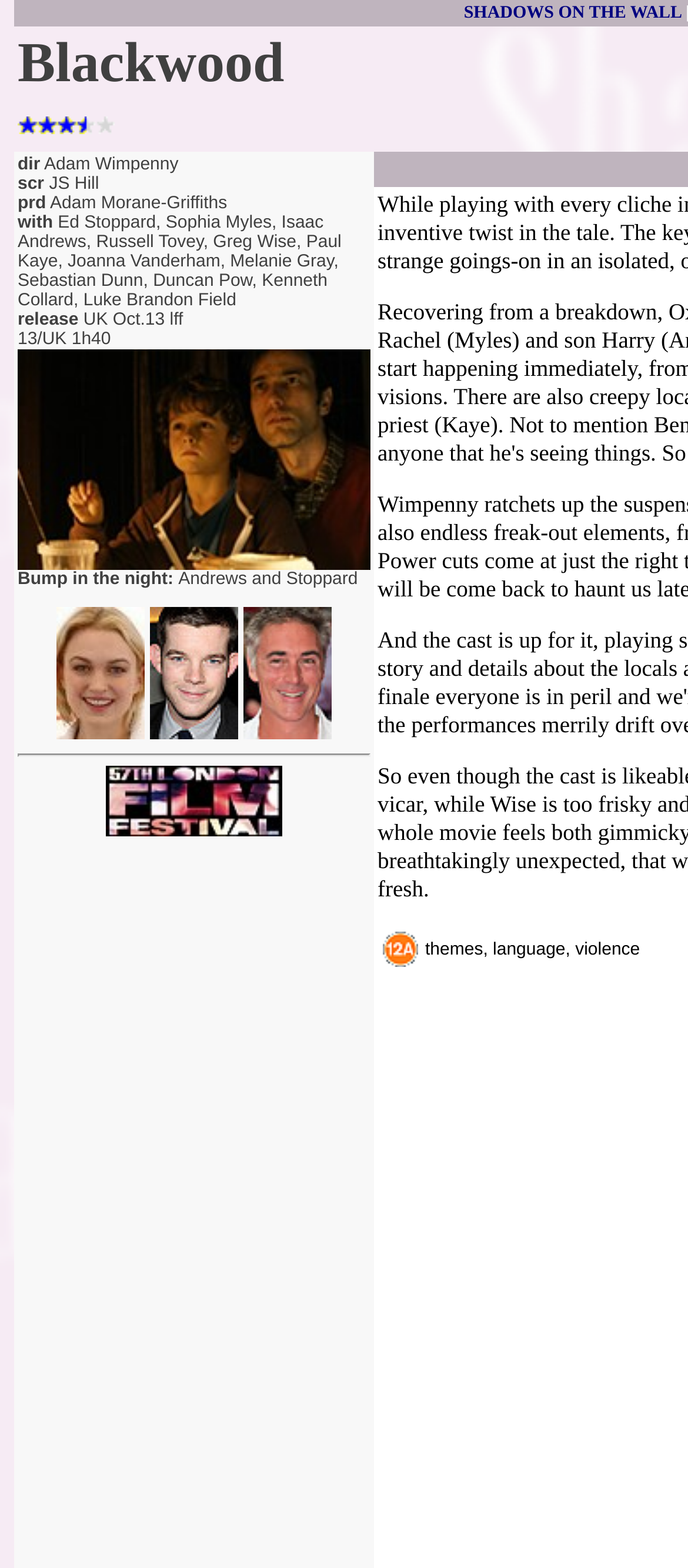Identify the bounding box for the described UI element: "alt="london film fest"".

[0.154, 0.525, 0.41, 0.537]